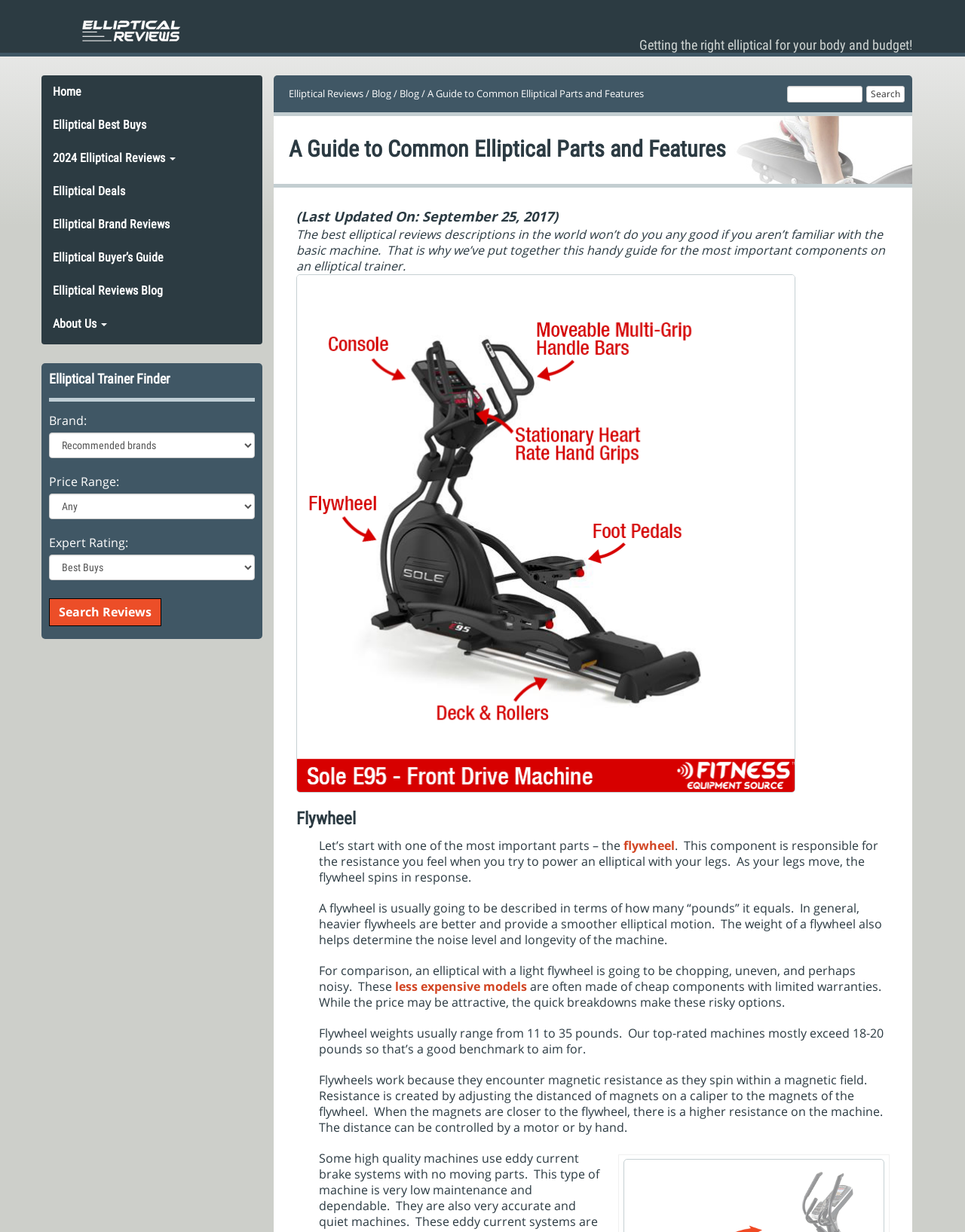Can you pinpoint the bounding box coordinates for the clickable element required for this instruction: "Read about flywheel"? The coordinates should be four float numbers between 0 and 1, i.e., [left, top, right, bottom].

[0.646, 0.679, 0.699, 0.693]